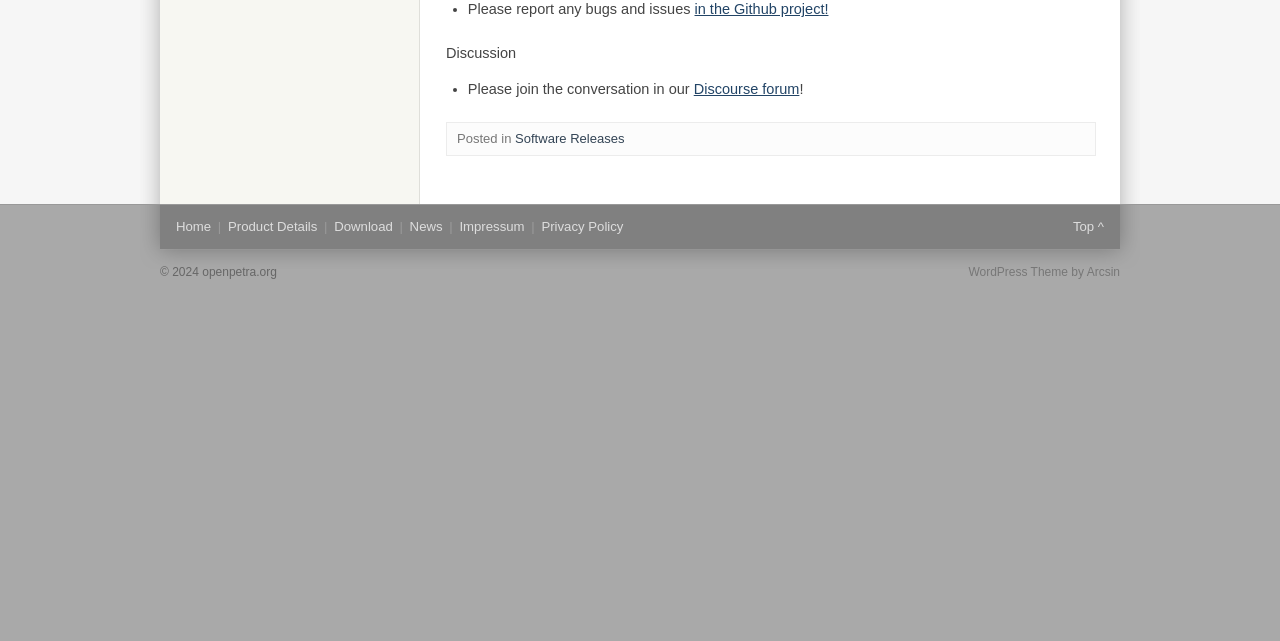Provide the bounding box coordinates, formatted as (top-left x, top-left y, bottom-right x, bottom-right y), with all values being floating point numbers between 0 and 1. Identify the bounding box of the UI element that matches the description: Privacy Policy

[0.423, 0.342, 0.487, 0.365]